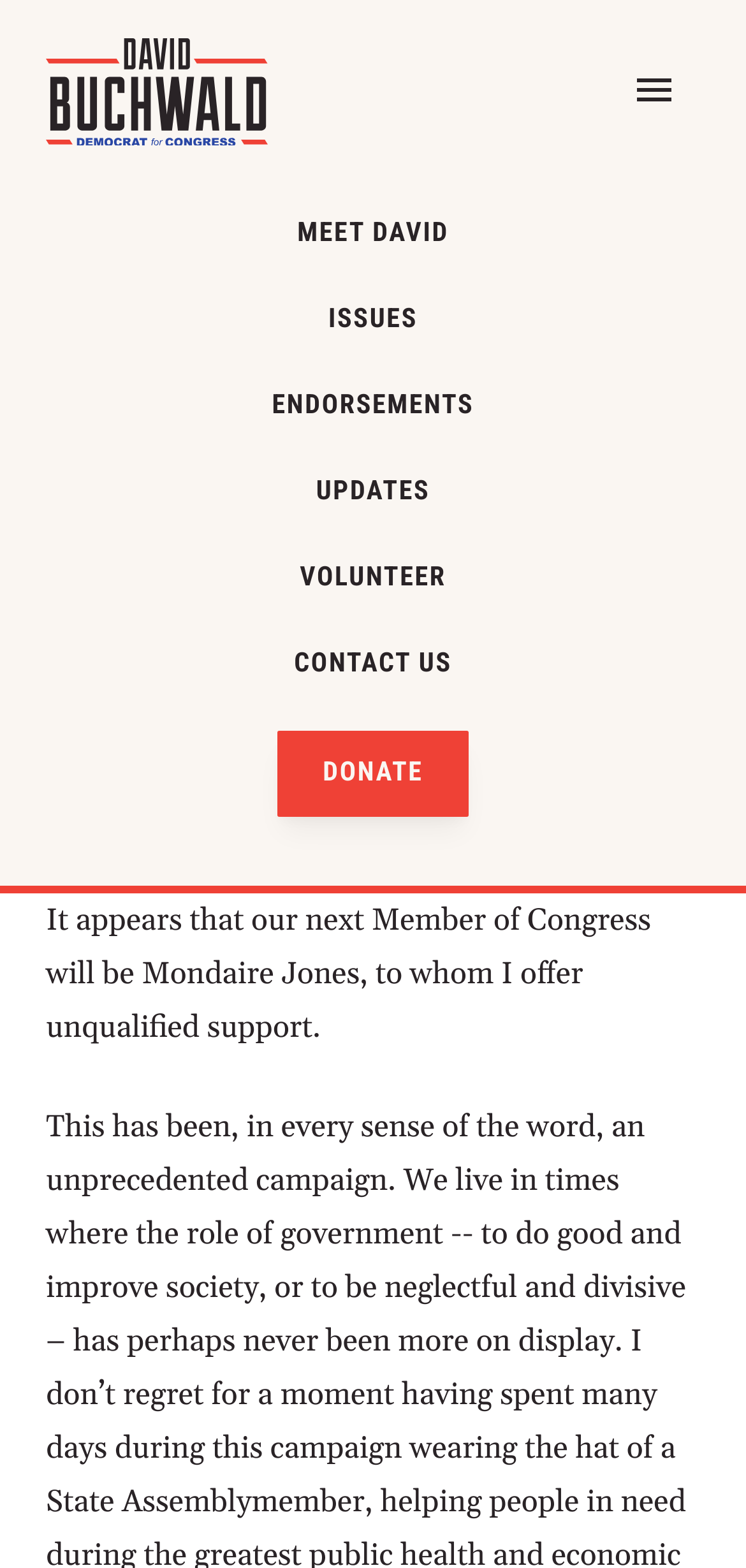Provide a one-word or brief phrase answer to the question:
What is the purpose of the button?

Menu